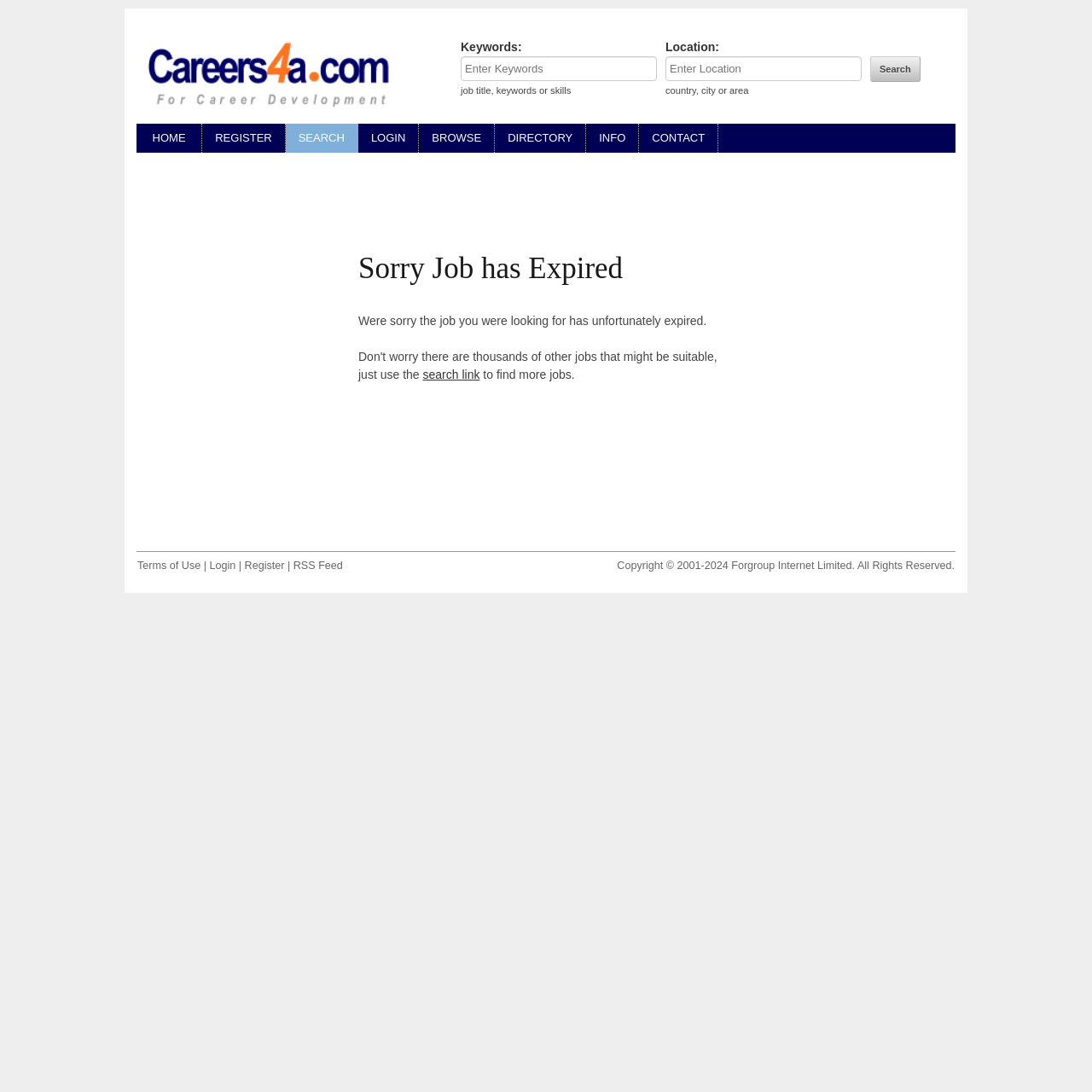Please provide a comprehensive response to the question based on the details in the image: What is the purpose of the textbox with the placeholder 'Enter Keywords'?

I found the textbox element with the ID 112 and saw that its placeholder is 'Enter Keywords'. Then, I looked for a nearby element that describes the purpose of the textbox and found the StaticText element with the text 'job title, keywords or skills' at coordinates [0.422, 0.078, 0.523, 0.087].